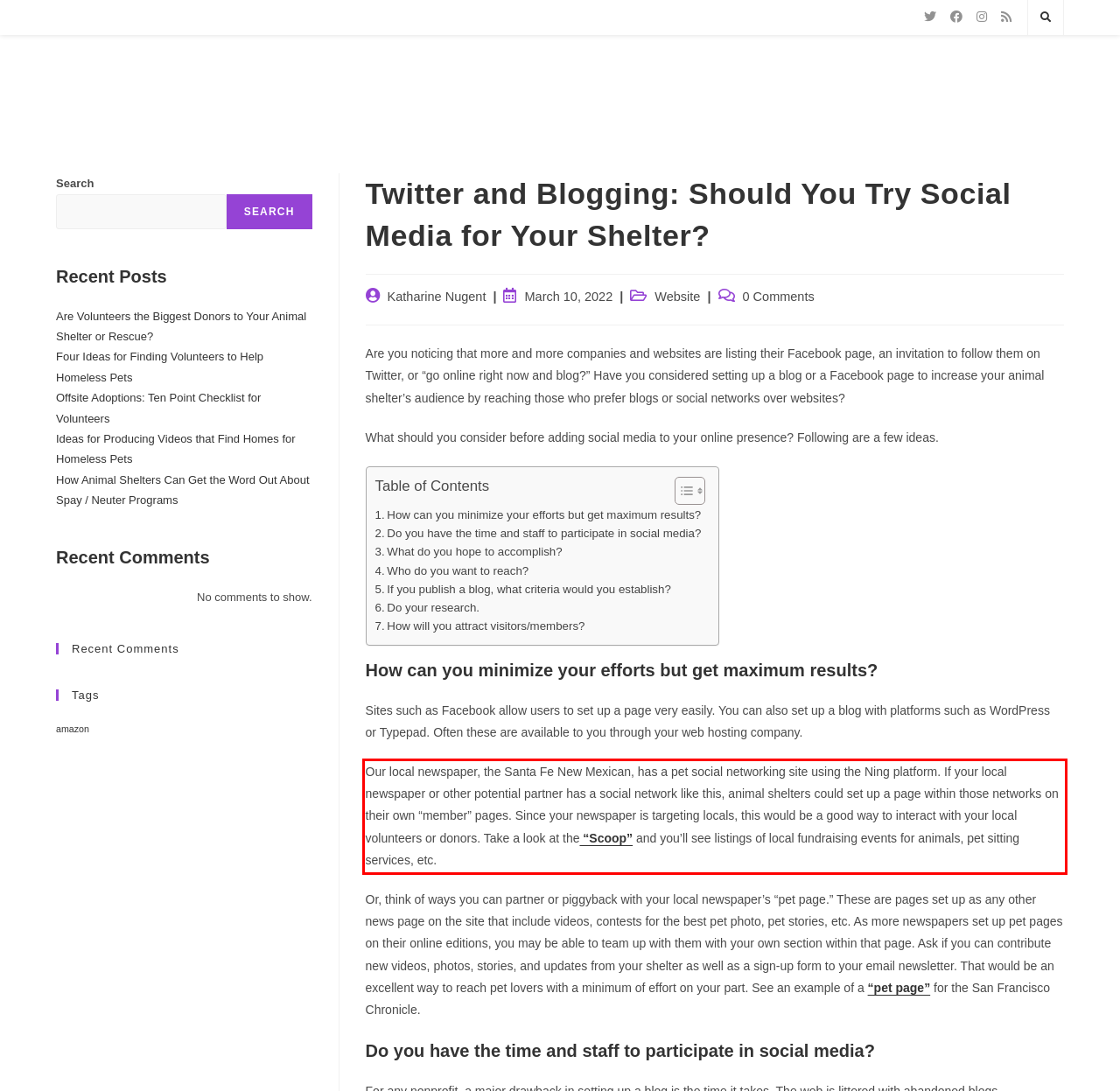Please extract the text content within the red bounding box on the webpage screenshot using OCR.

Our local newspaper, the Santa Fe New Mexican, has a pet social networking site using the Ning platform. If your local newspaper or other potential partner has a social network like this, animal shelters could set up a page within those networks on their own “member” pages. Since your newspaper is targeting locals, this would be a good way to interact with your local volunteers or donors. Take a look at the “Scoop” and you’ll see listings of local fundraising events for animals, pet sitting services, etc.